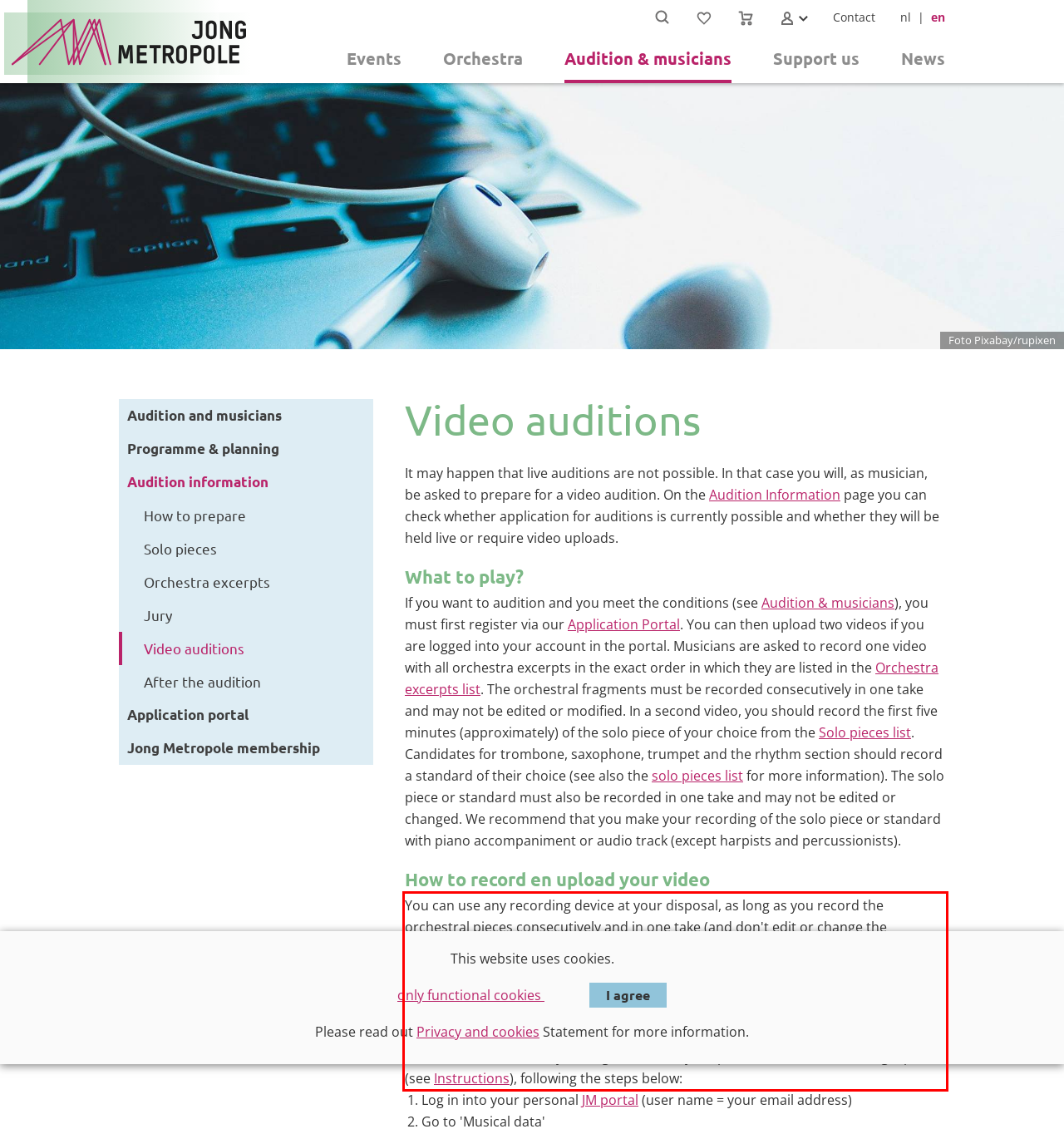Analyze the screenshot of the webpage and extract the text from the UI element that is inside the red bounding box.

You can use any recording device at your disposal, as long as you record the orchestral pieces consecutively and in one take (and don't edit or change the recording afterwards). You should record the solo work in a different take. The videos should then be uploaded to YouTube as 'hidden' (make sure not to choose 'private'). Make separate links to the video recording of the orchestral pieces and to the recording of the solo piece. Submit the two videos by adding the links to your personal account in the login portal (see Instructions), following the steps below: